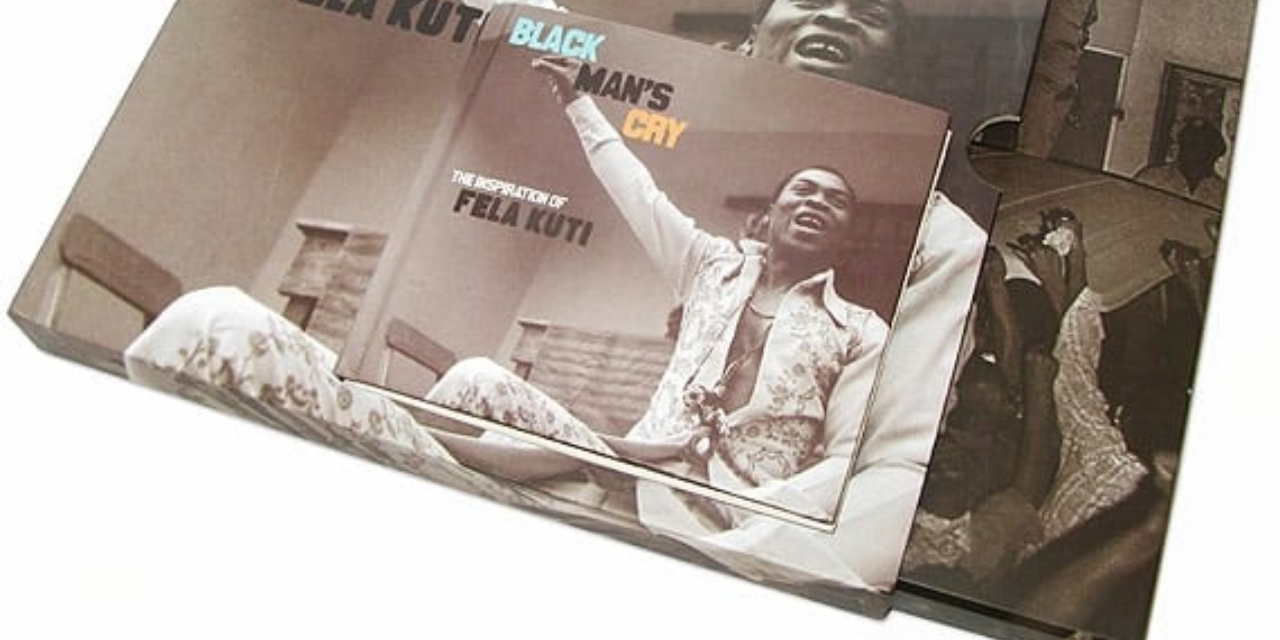Determine the bounding box for the described HTML element: "input value="Search" name="q" placeholder="Search" value="Search"". Ensure the coordinates are four float numbers between 0 and 1 in the format [left, top, right, bottom].

None